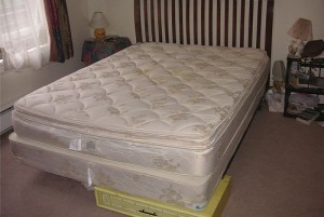Provide a brief response to the question below using one word or phrase:
What is the purpose of the low platform under the mattress?

Adds elevation